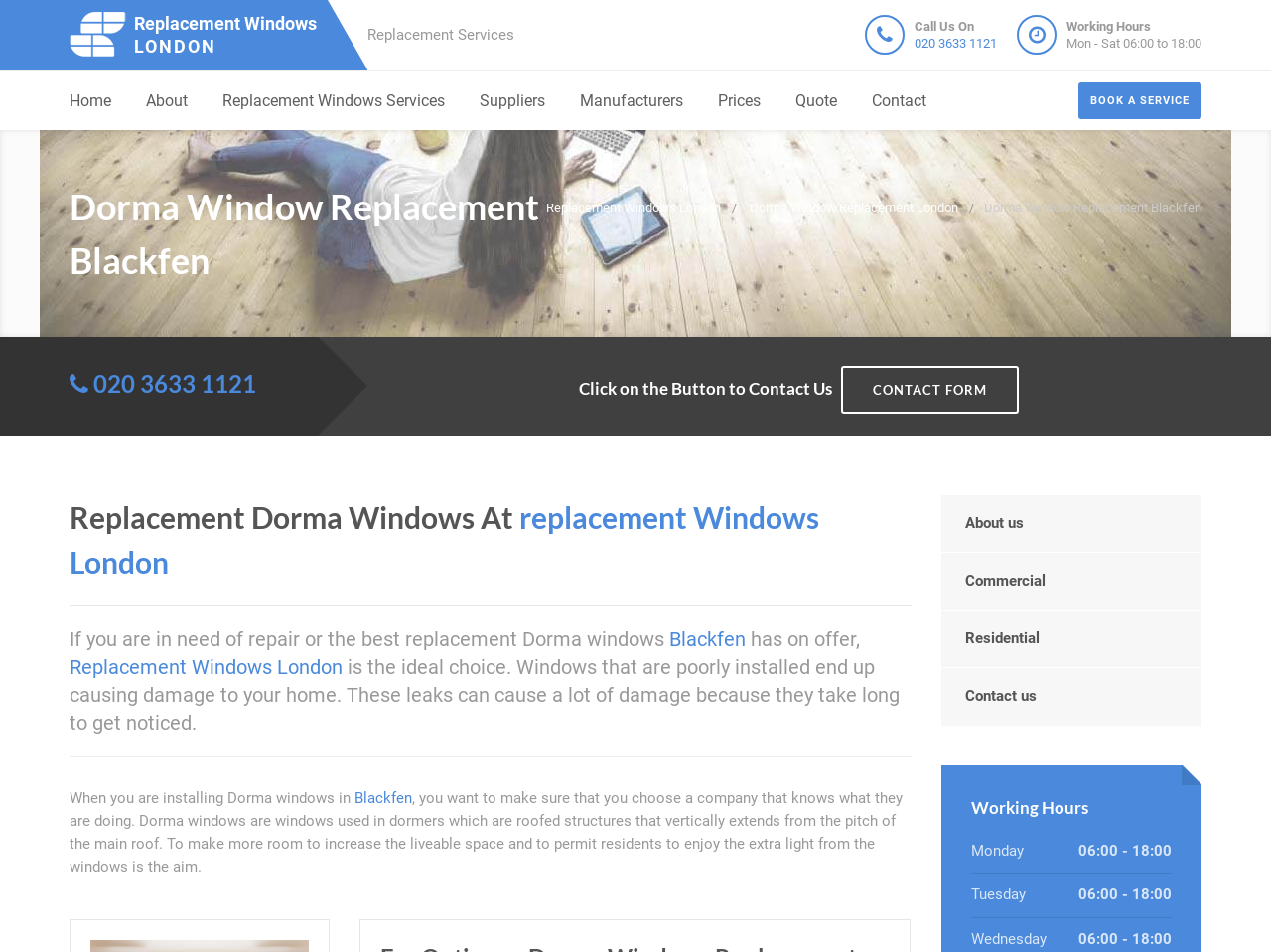What is the name of the company?
From the image, respond using a single word or phrase.

Replacement Windows London